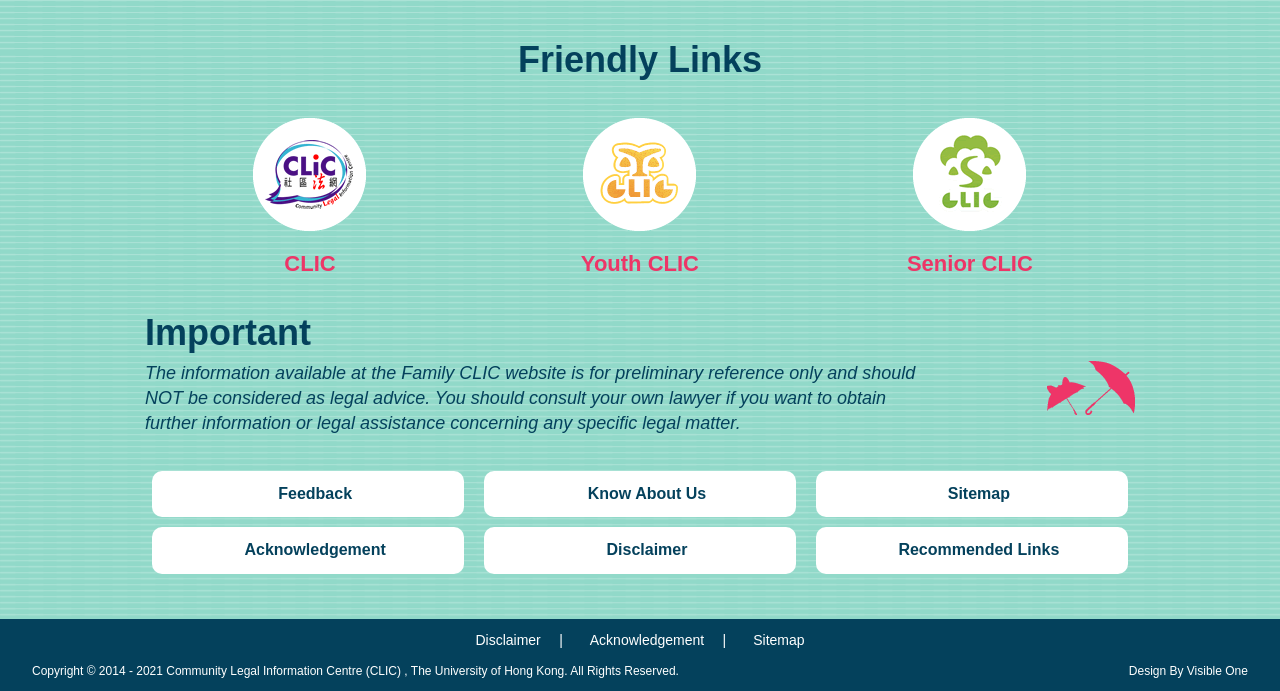What is the warning about the information on the website?
Answer the question with a single word or phrase derived from the image.

Not for legal advice